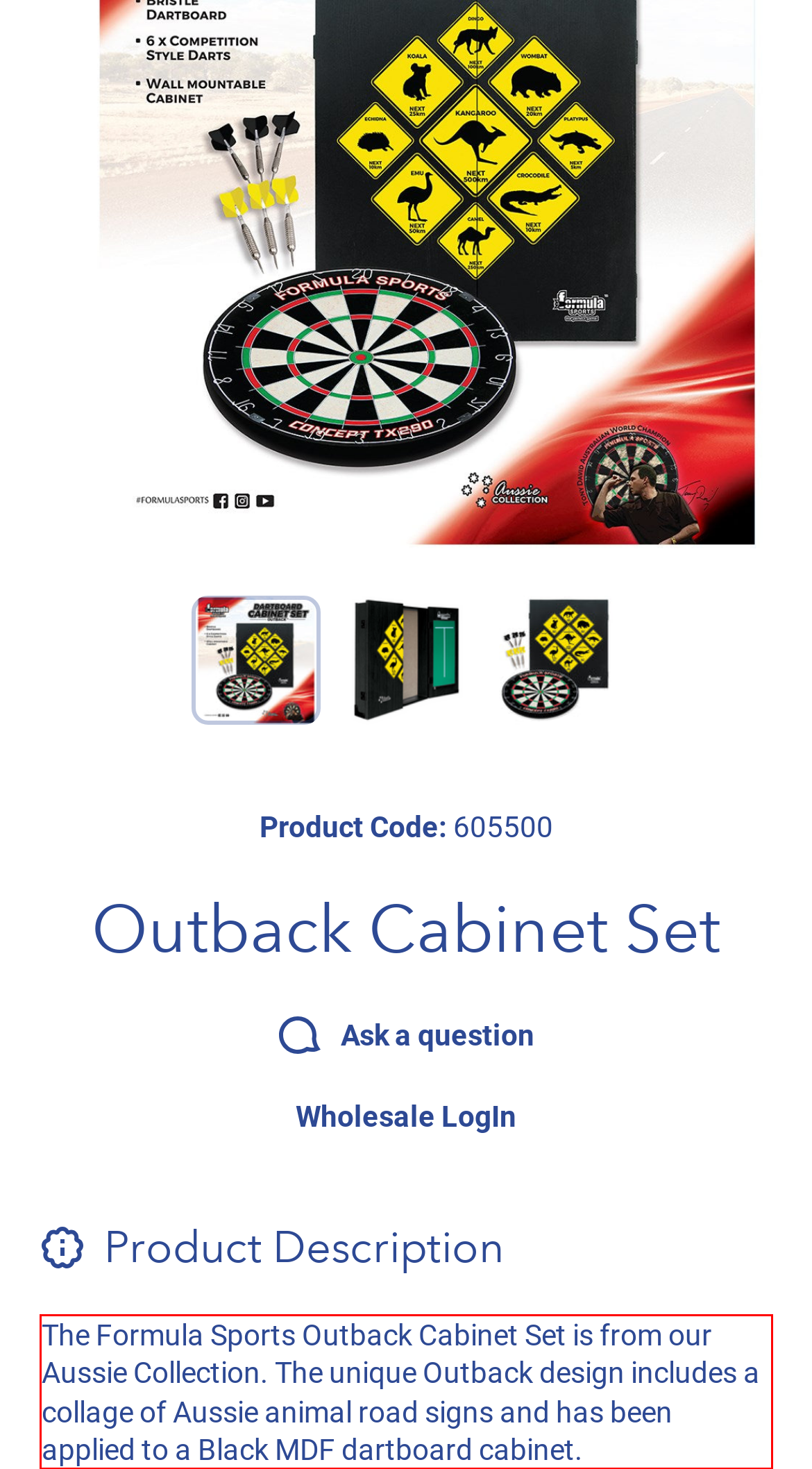Perform OCR on the text inside the red-bordered box in the provided screenshot and output the content.

The Formula Sports Outback Cabinet Set is from our Aussie Collection. The unique Outback design includes a collage of Aussie animal road signs and has been applied to a Black MDF dartboard cabinet.